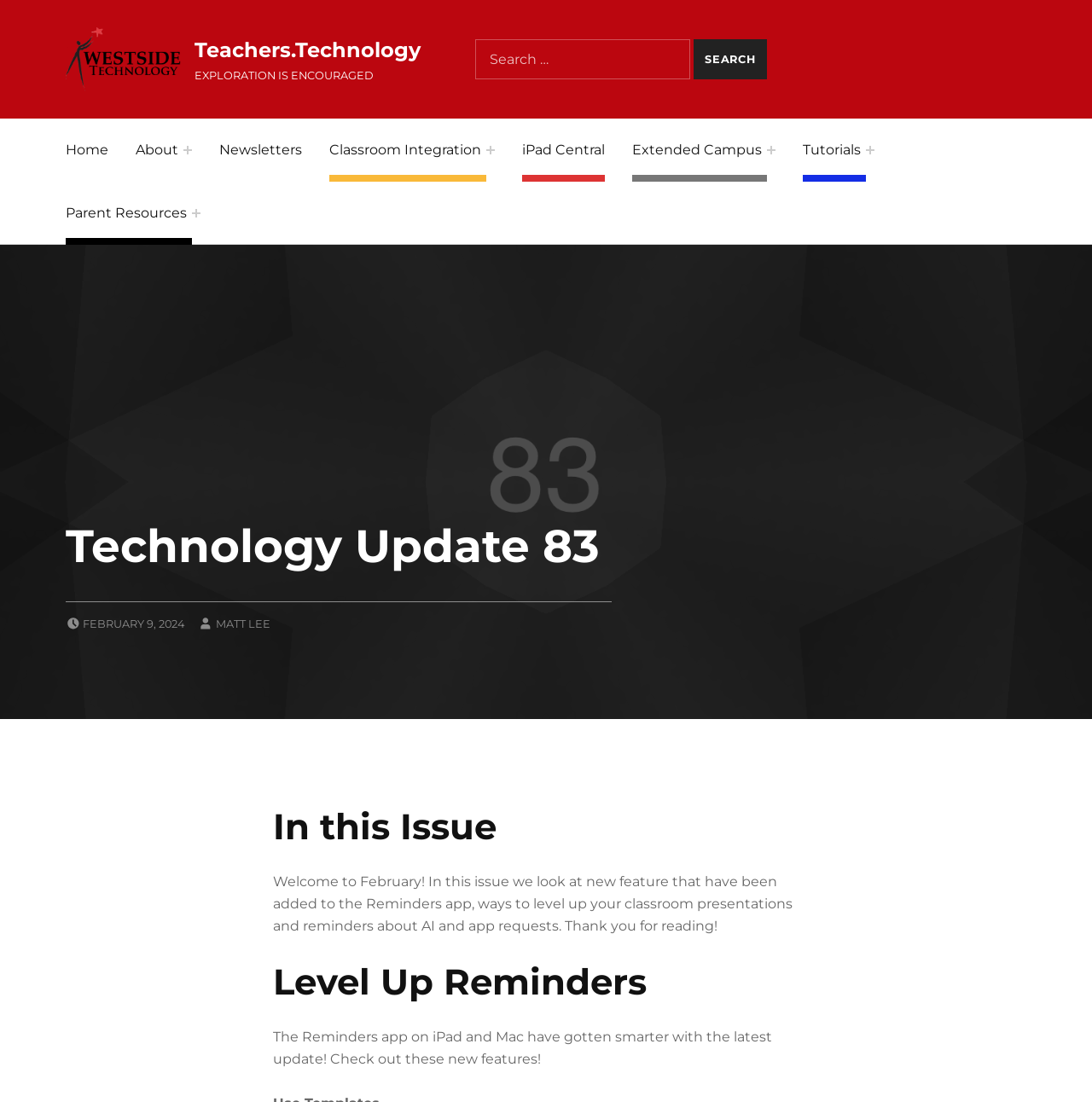Predict the bounding box coordinates of the area that should be clicked to accomplish the following instruction: "Expand the classroom integration menu". The bounding box coordinates should consist of four float numbers between 0 and 1, i.e., [left, top, right, bottom].

[0.301, 0.108, 0.445, 0.165]